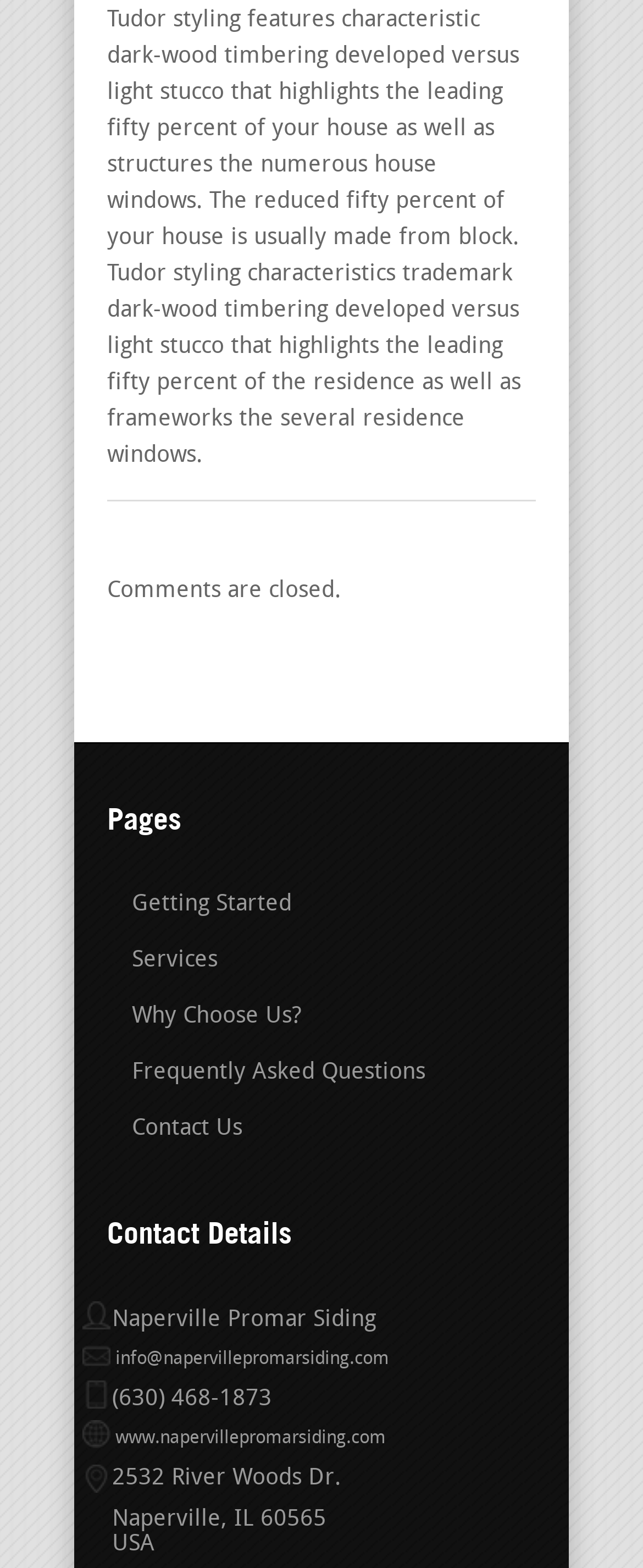Please answer the following question using a single word or phrase: 
What is the company name?

Naperville Promar Siding